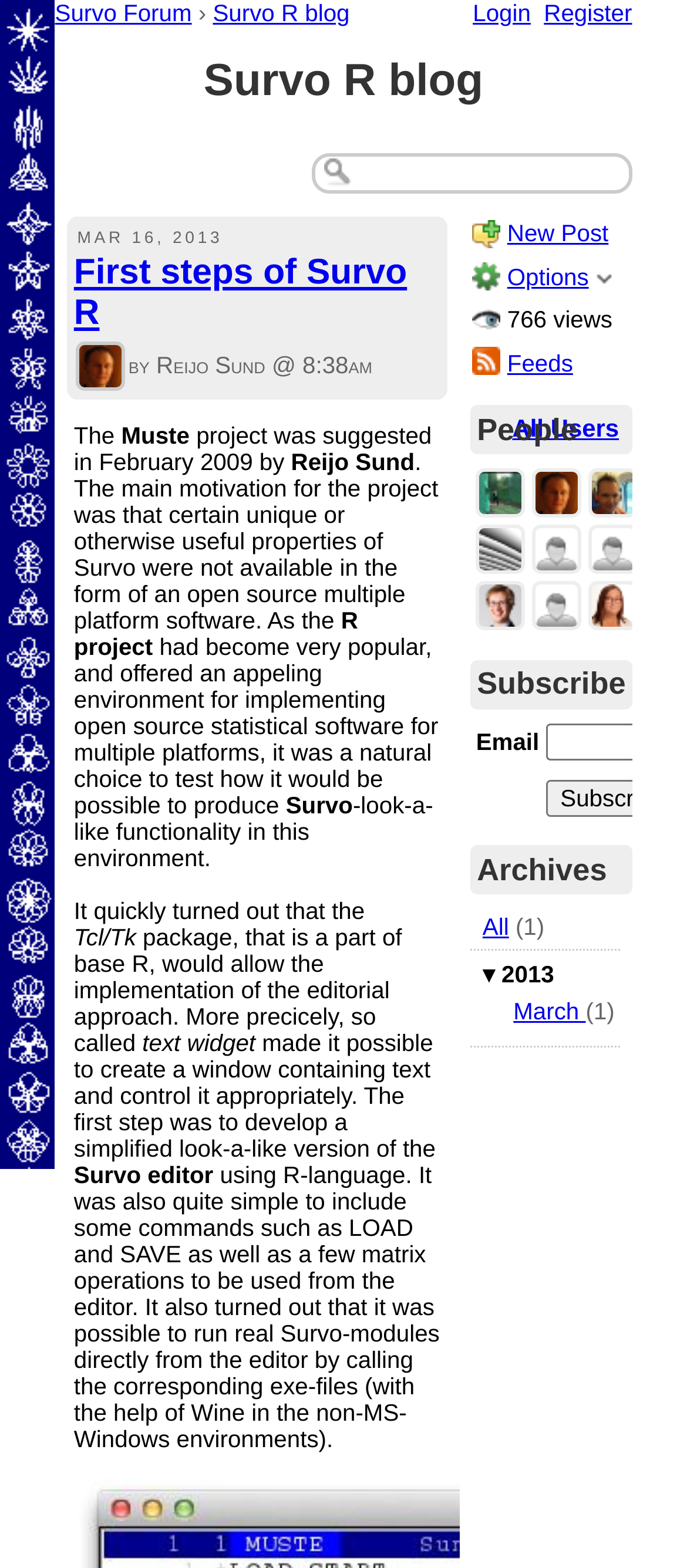Create a detailed description of the webpage's content and layout.

The webpage is a blog titled "Survo R blog" with a navigation menu at the top. The menu consists of links to "Survo Forum", "Survo R blog", "Login", and "Register". Below the menu, there is a heading "Survo R blog" followed by a search box.

The main content of the page is a blog post titled "First steps of Survo R" with a publication date "MAR 16, 2013". The post is written by "Reijo Sund" and has a brief description. The post content is divided into paragraphs, discussing the development of Survo R, its motivation, and its features.

On the right side of the page, there is a sidebar with several sections. The top section has a table with three rows, each containing an image and a link to "New Post", "Options", and "Feeds", respectively. Below the table, there is a heading "All Users People" followed by a list of users, each with a link to their profile and an image. The users listed are "Petri Palmu", "Reijo Sund", "Kimmo Vehkalahti", "Seppo Mustonen", "markku.verkasalo", "eino uotila", "Jouni Vatanen", and "Esko Kaukonen".